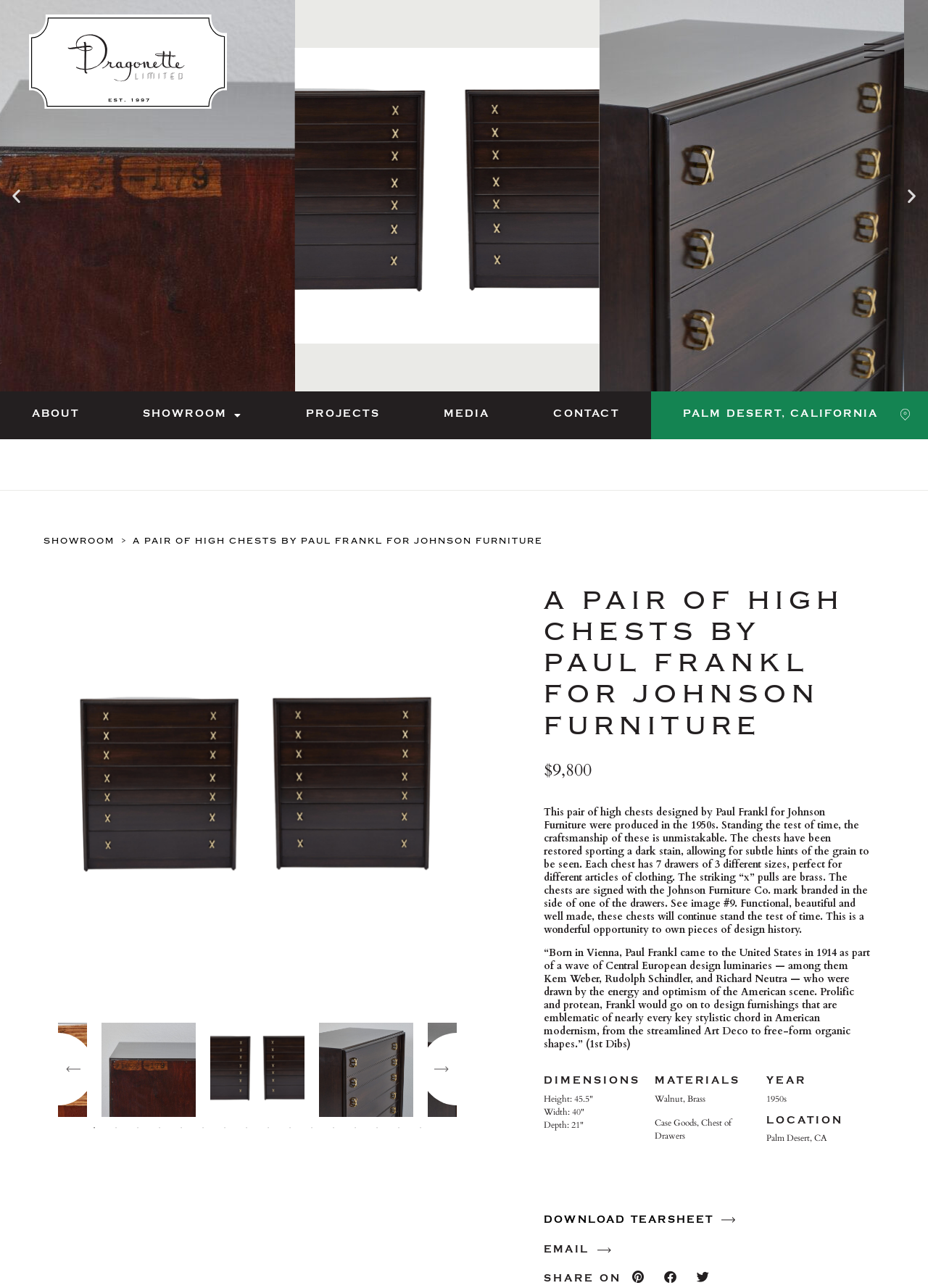Please indicate the bounding box coordinates of the element's region to be clicked to achieve the instruction: "Click the 'Previous slide' button". Provide the coordinates as four float numbers between 0 and 1, i.e., [left, top, right, bottom].

[0.008, 0.145, 0.027, 0.159]